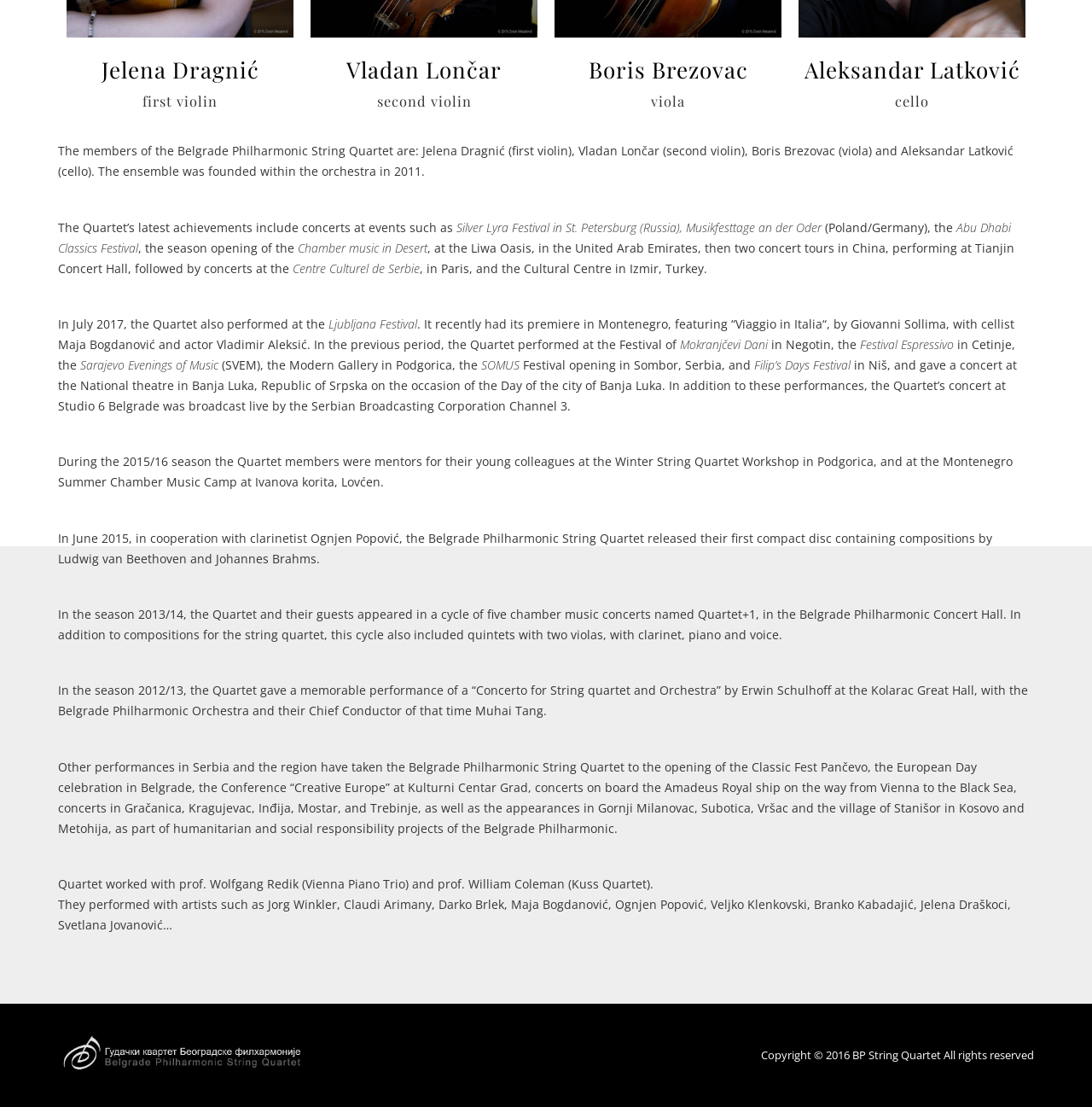Locate the bounding box of the UI element with the following description: "viola".

[0.596, 0.082, 0.627, 0.099]